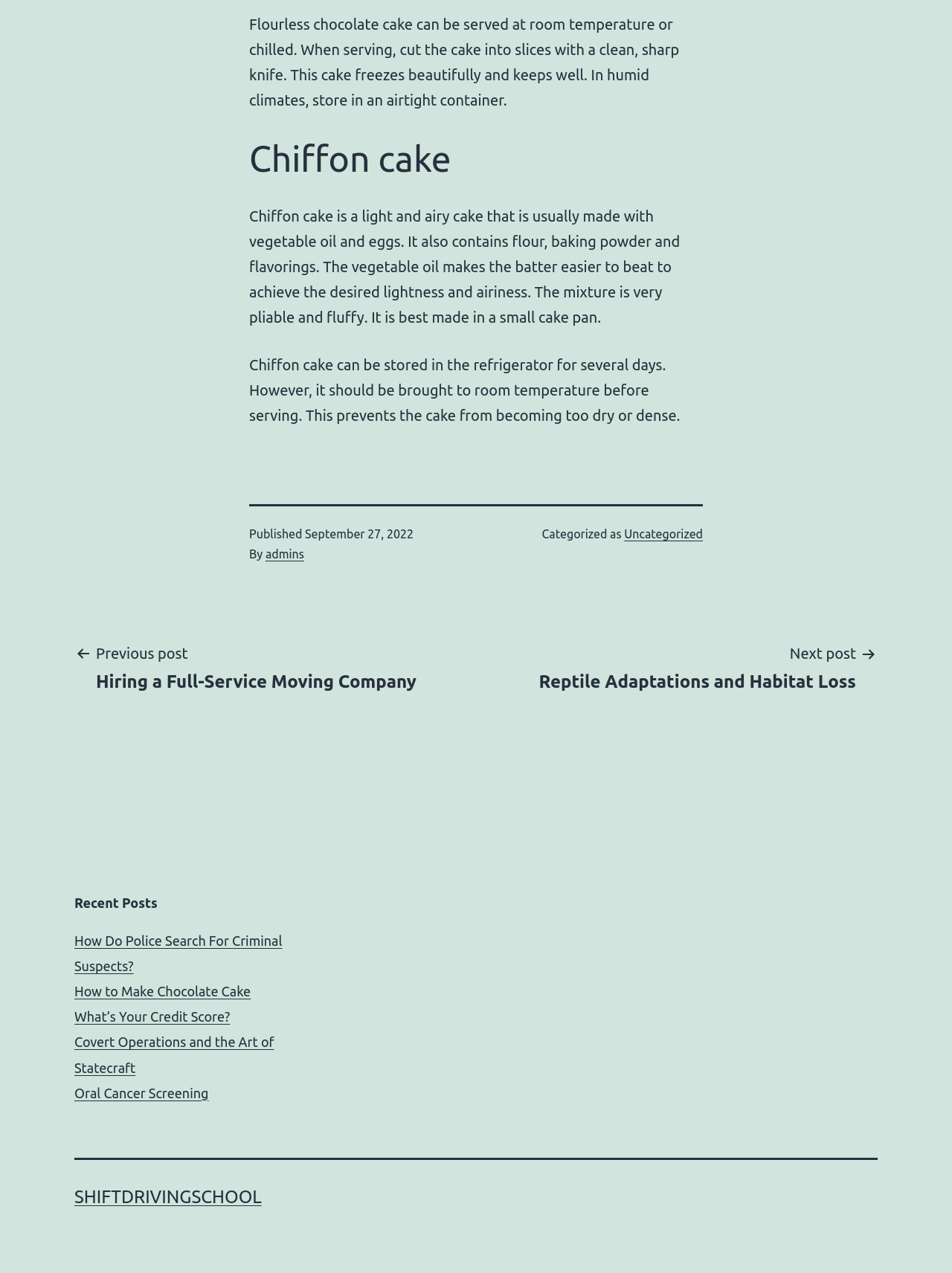Can you look at the image and give a comprehensive answer to the question:
What type of cake is described in the text?

The text describes the characteristics and serving instructions of flourless chocolate cake, indicating that it is the type of cake being discussed.